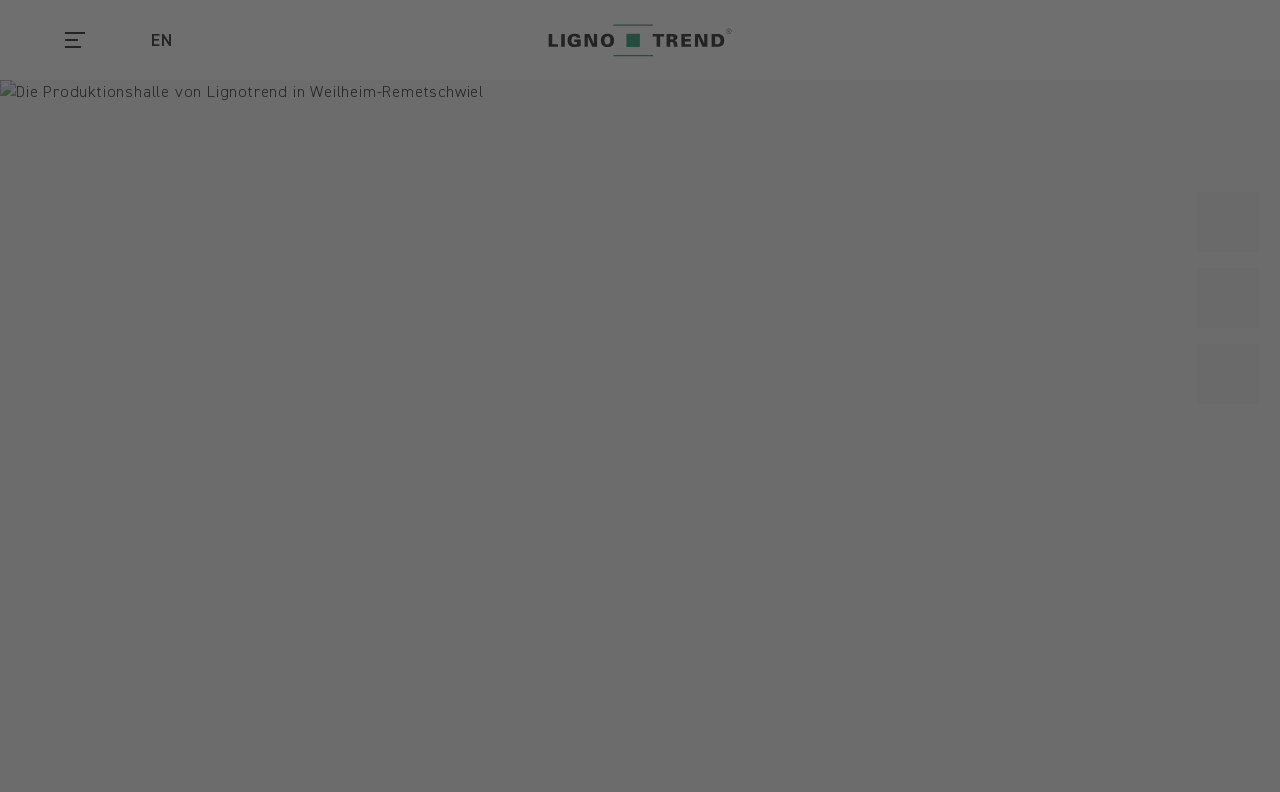Please determine the bounding box coordinates of the clickable area required to carry out the following instruction: "Click the menu button". The coordinates must be four float numbers between 0 and 1, represented as [left, top, right, bottom].

[0.047, 0.032, 0.07, 0.069]